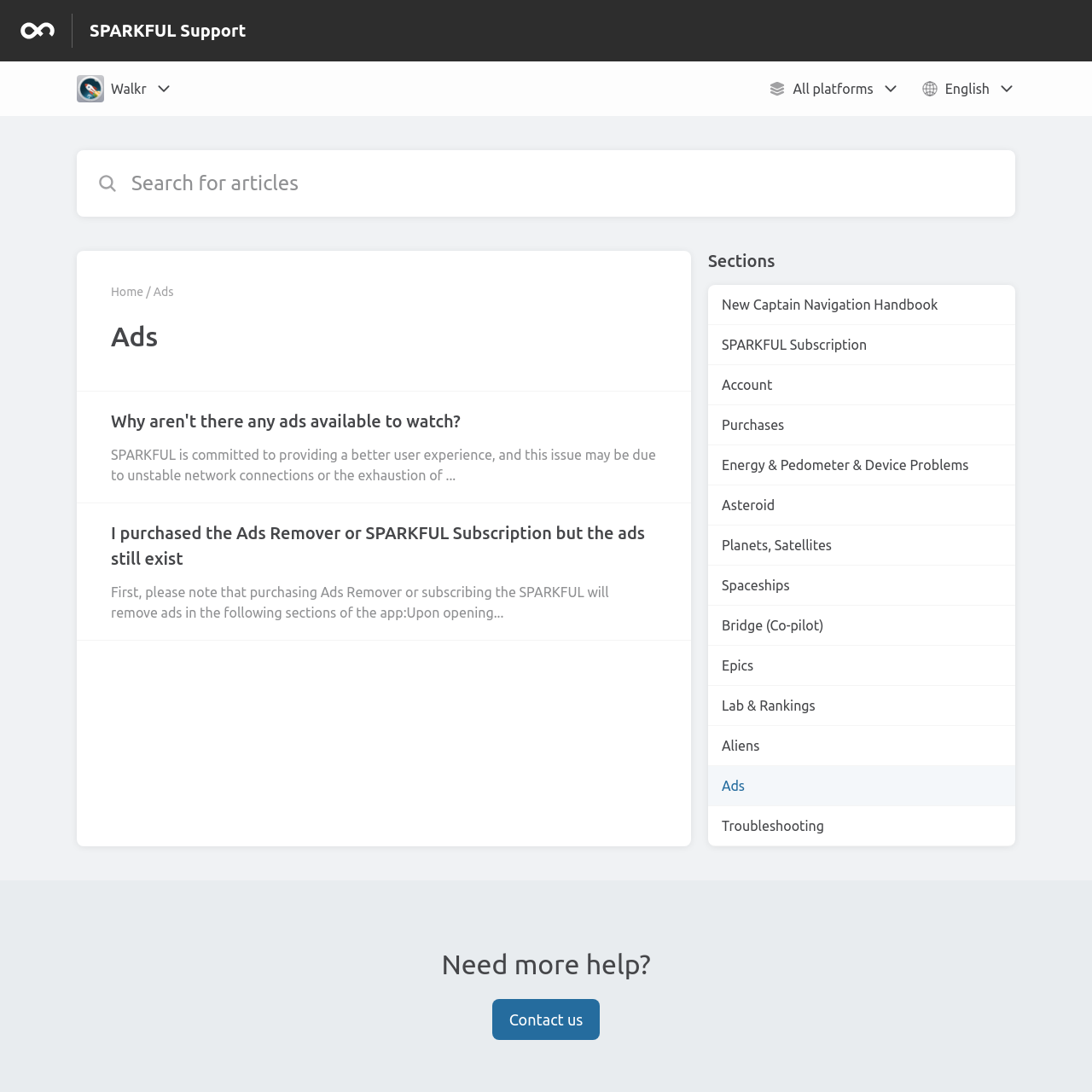Predict the bounding box of the UI element that fits this description: "SPARKFUL Subscription".

[0.648, 0.298, 0.93, 0.334]